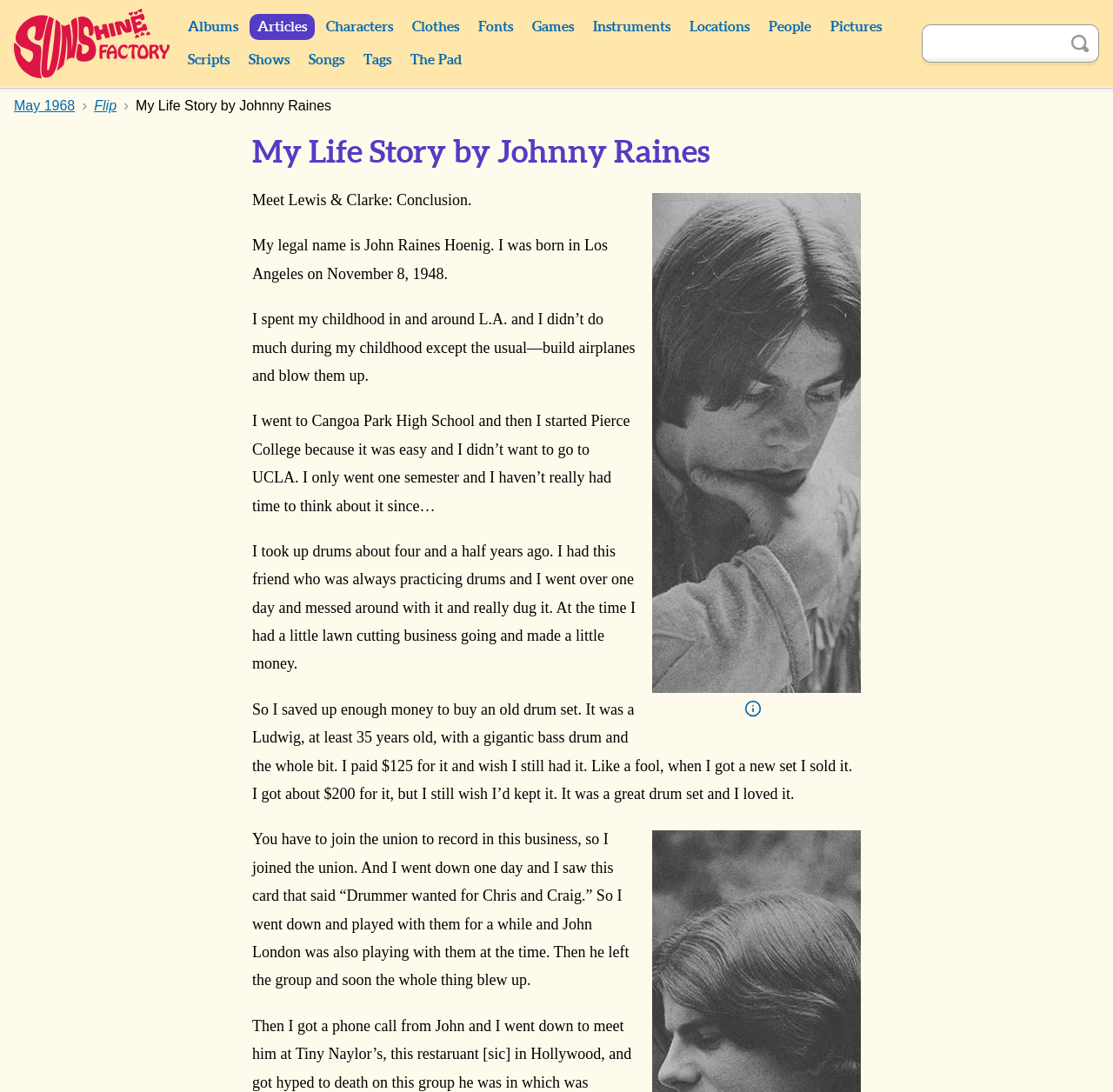Please determine the bounding box coordinates for the UI element described as: "parent_node: Search aria-label="Search" name="q"".

[0.828, 0.022, 0.953, 0.057]